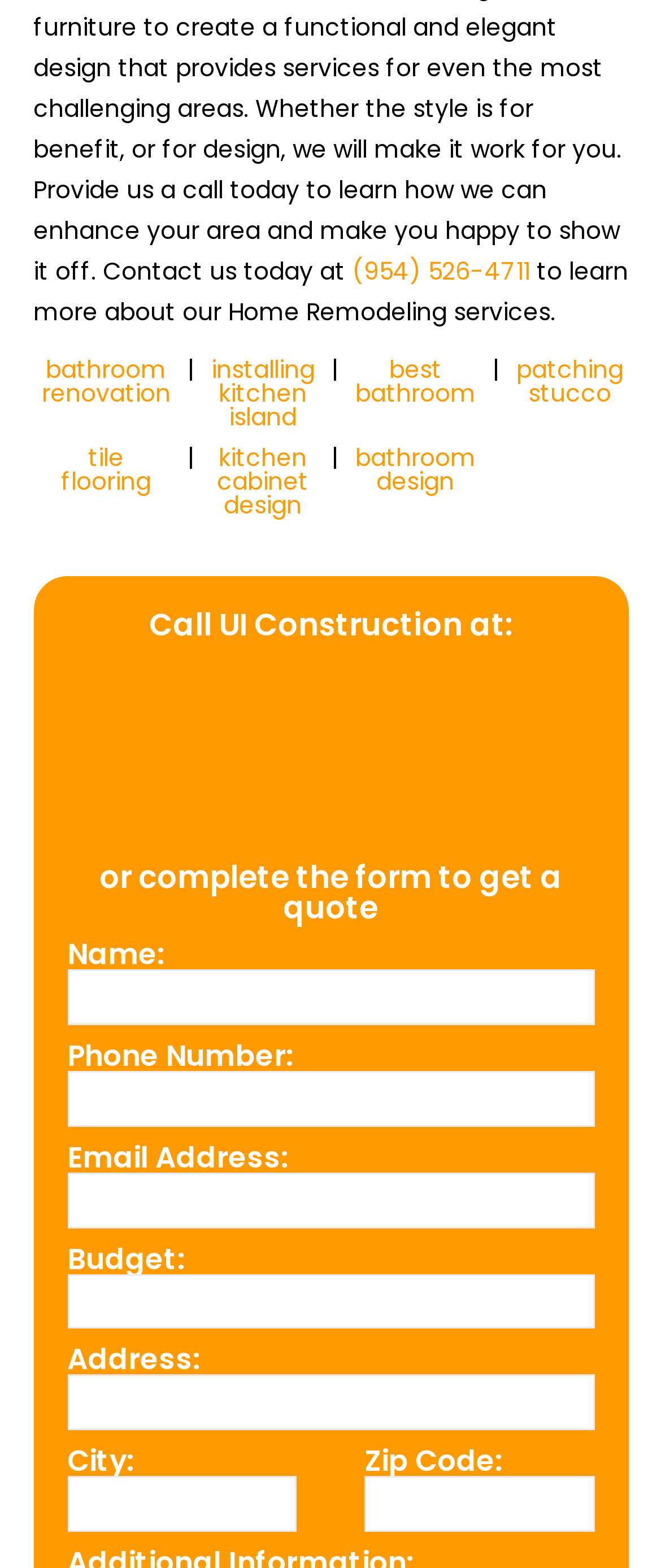What is the layout of the services listed on the webpage?
Look at the image and answer the question with a single word or phrase.

table layout